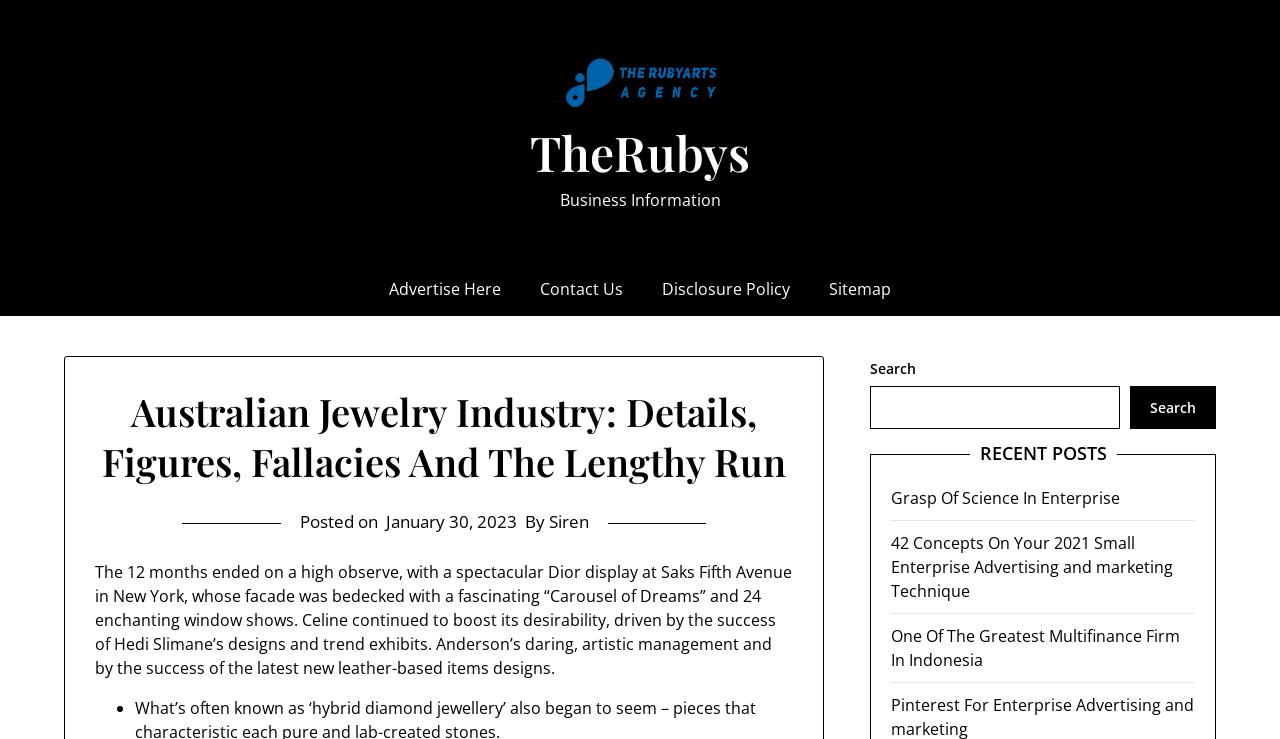Please identify the bounding box coordinates of the region to click in order to complete the task: "Click on the 'TheRubys' link at the top". The coordinates must be four float numbers between 0 and 1, specified as [left, top, right, bottom].

[0.424, 0.068, 0.576, 0.164]